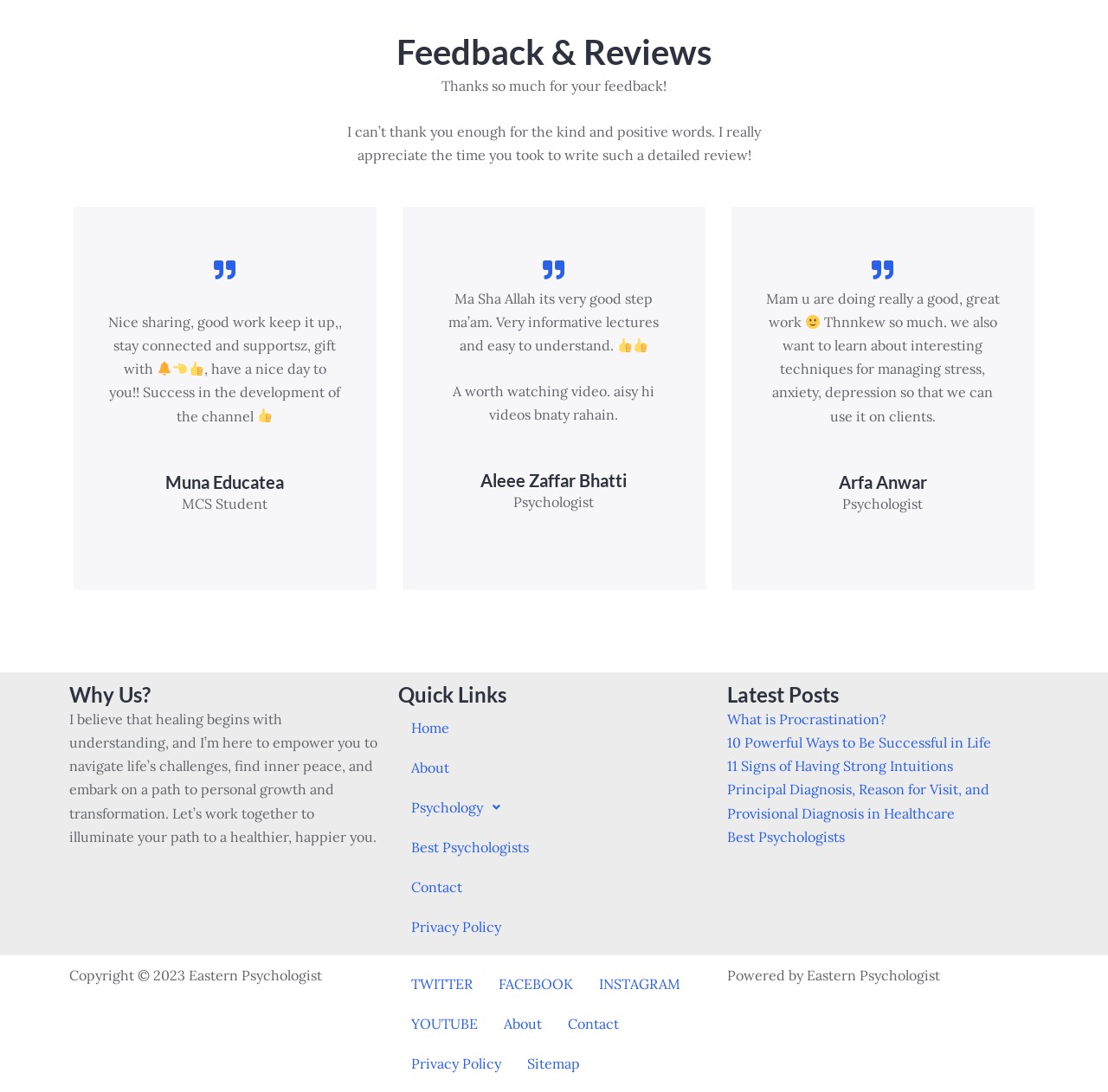Answer the question using only one word or a concise phrase: What is the name of the psychologist?

Eastern Psychologist